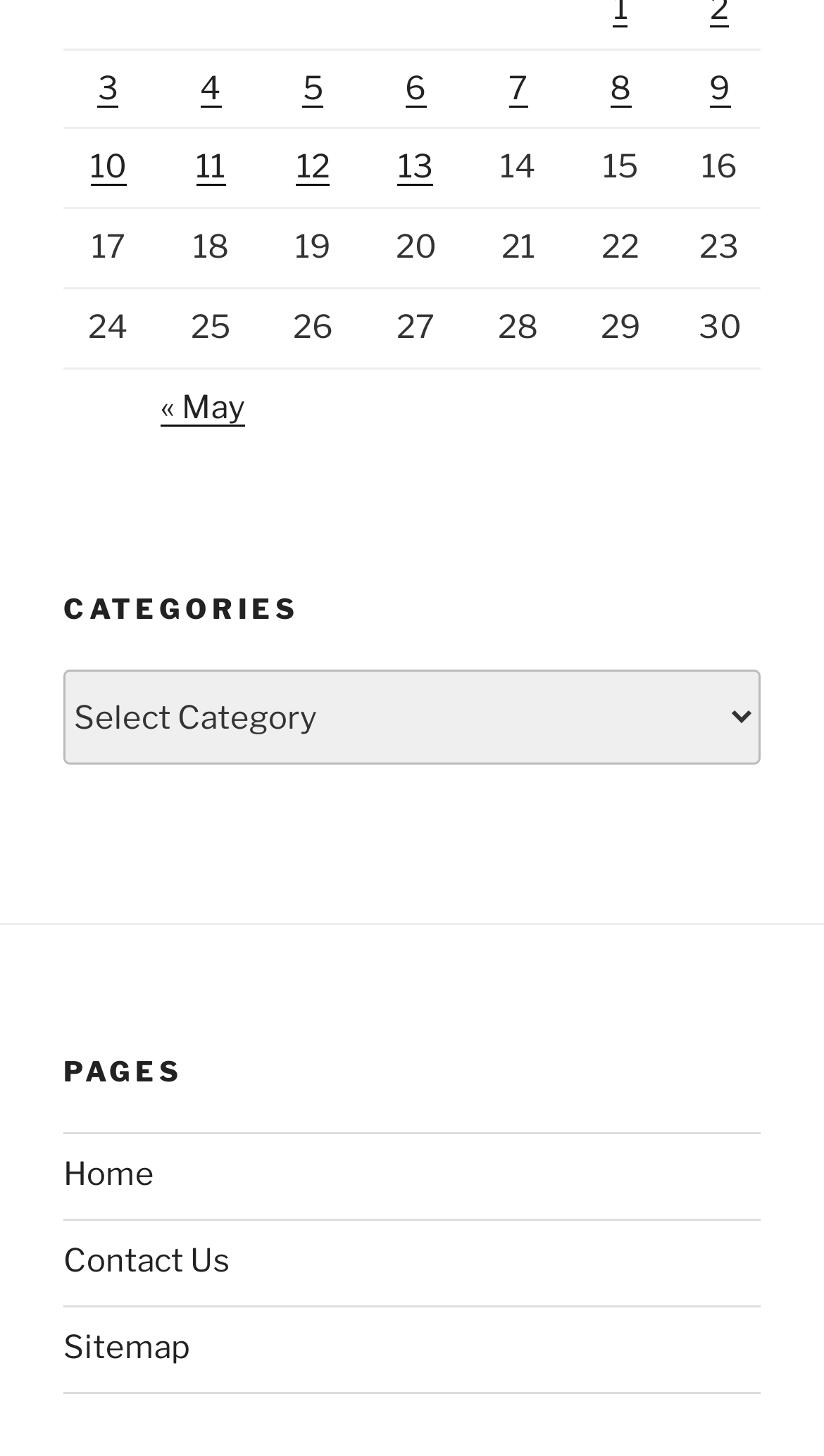Provide the bounding box coordinates of the section that needs to be clicked to accomplish the following instruction: "View the sitemap."

[0.077, 0.913, 0.231, 0.939]